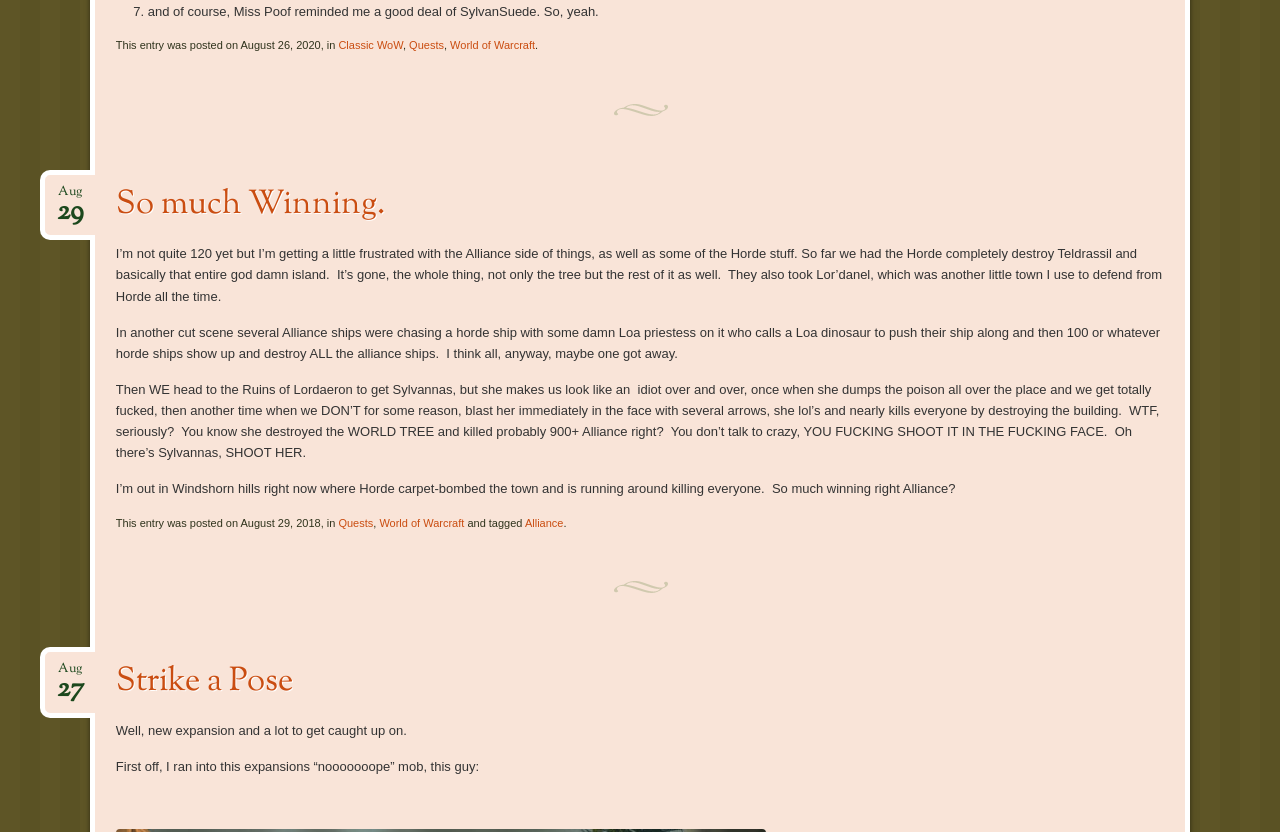What is the topic of the blog post?
Based on the image, answer the question with a single word or brief phrase.

World of Warcraft